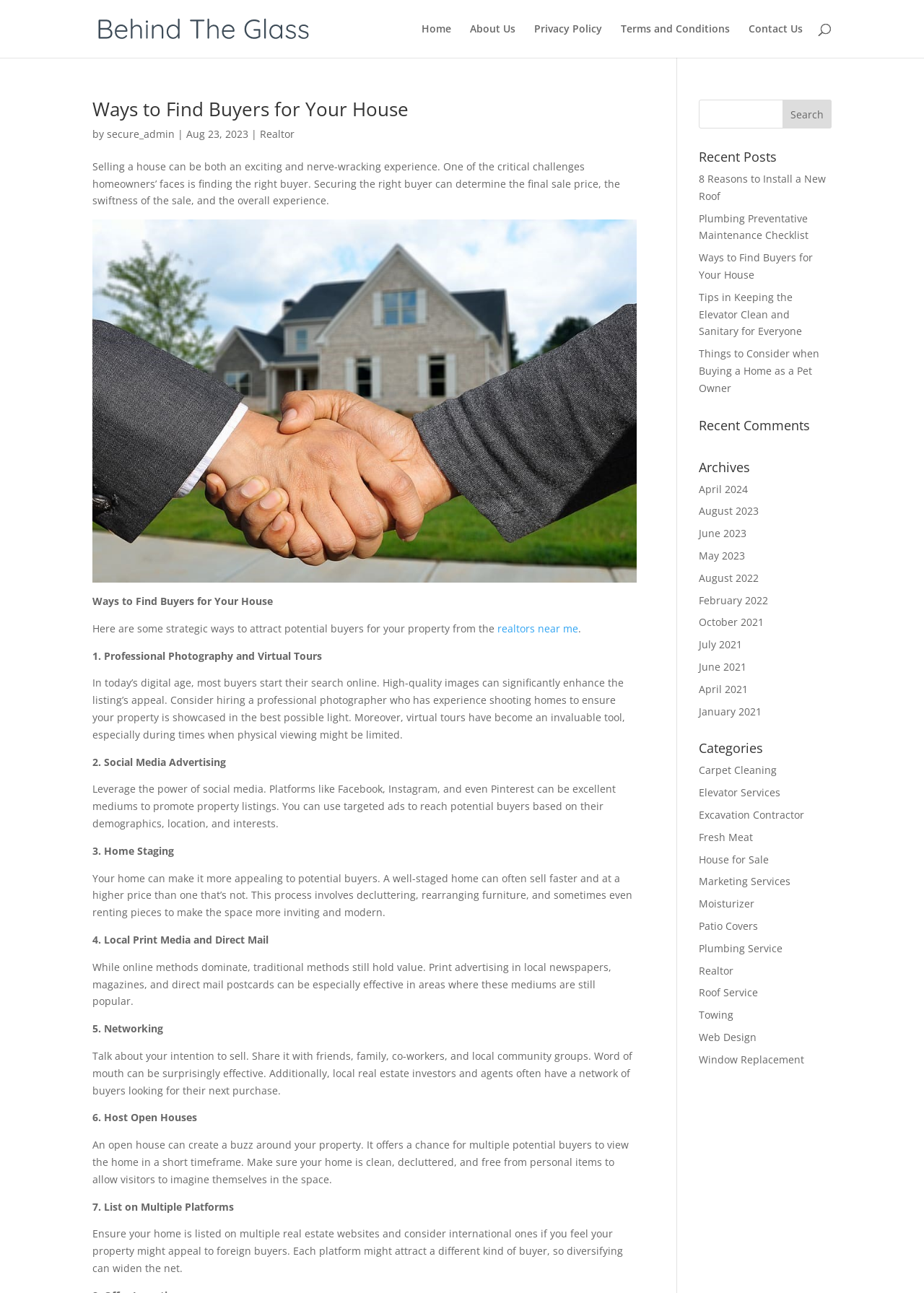Pinpoint the bounding box coordinates of the area that must be clicked to complete this instruction: "Read the article 'Ways to Find Buyers for Your House'".

[0.1, 0.077, 0.689, 0.097]